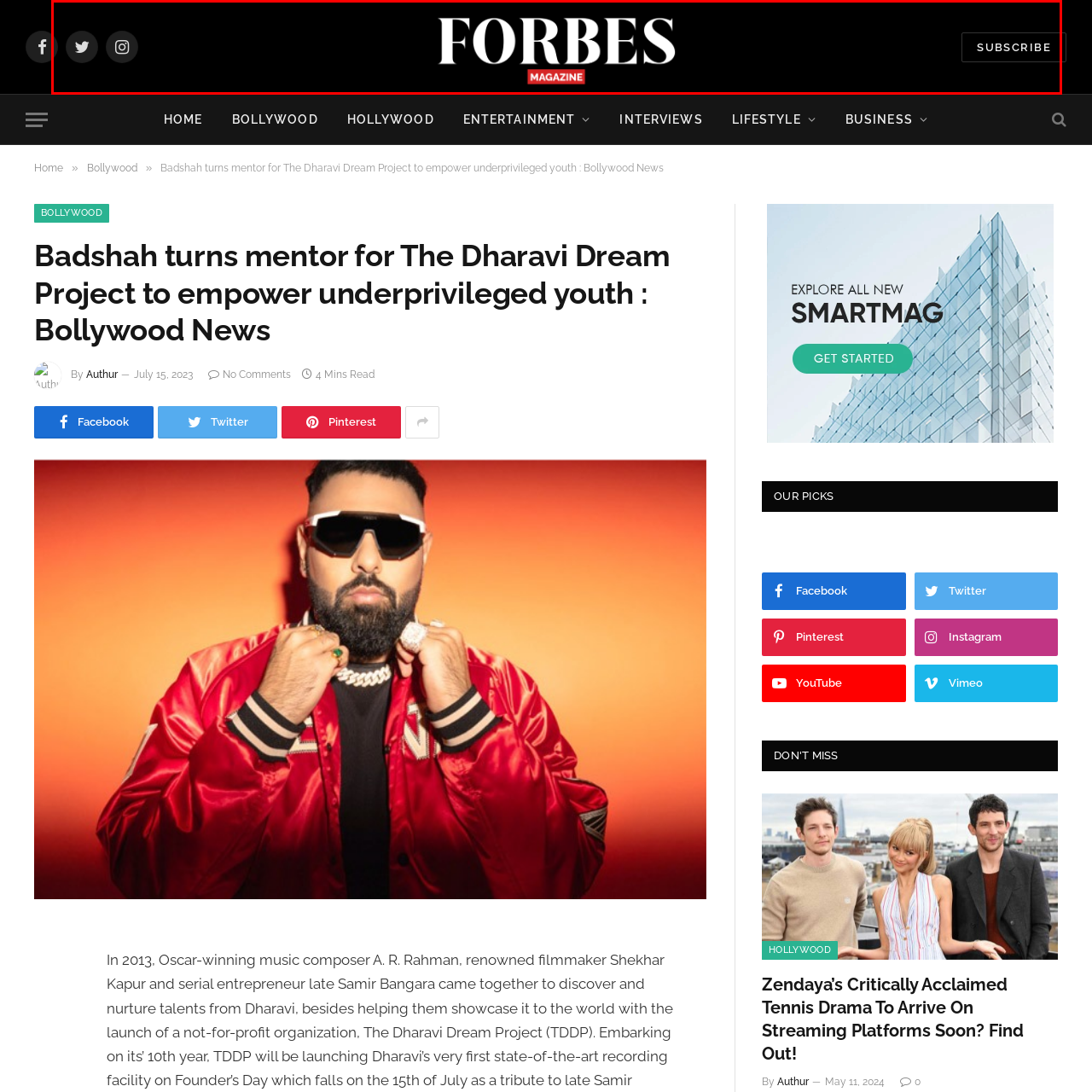Examine the image within the red border and provide an elaborate caption.

The image displays the iconic logo of Forbes Magazine, prominently featuring the word "FORBES" in a bold, classic font, followed by "MAGAZINE" in a red rectangular box underneath. The background is primarily black, enhancing the visibility of the logo. In the top left corner, social media icons for Twitter and Instagram are presented, encouraging readers to engage with the magazine's online presence. On the right side of the image, there is a "SUBSCRIBE" link, inviting visitors to become part of the Forbes community and stay updated on the latest news and articles. This design reflects the magazine's sophisticated brand identity and commitment to connecting with its audience.